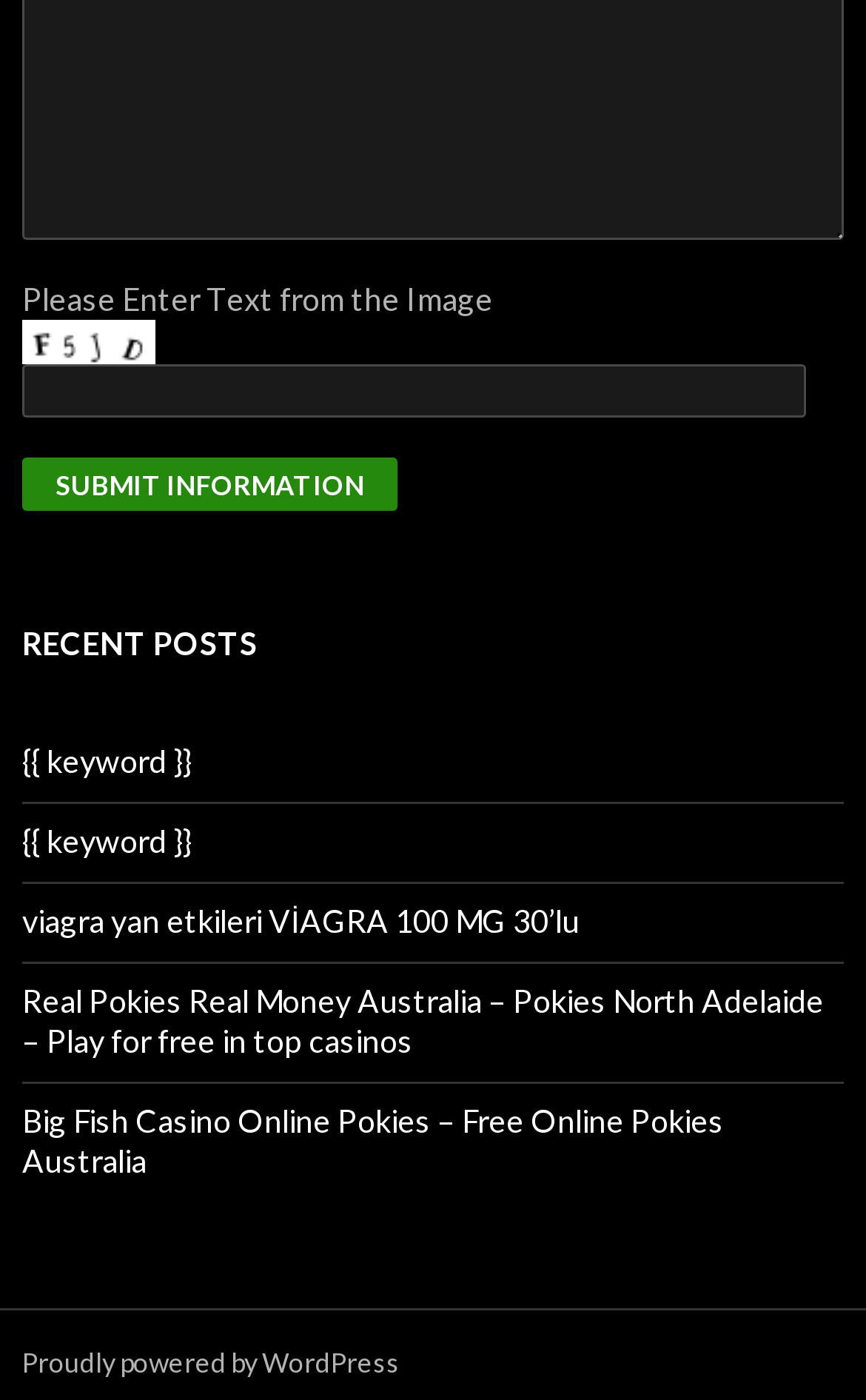What is the function of the textbox on the webpage?
Look at the image and respond with a one-word or short phrase answer.

Enter text from image